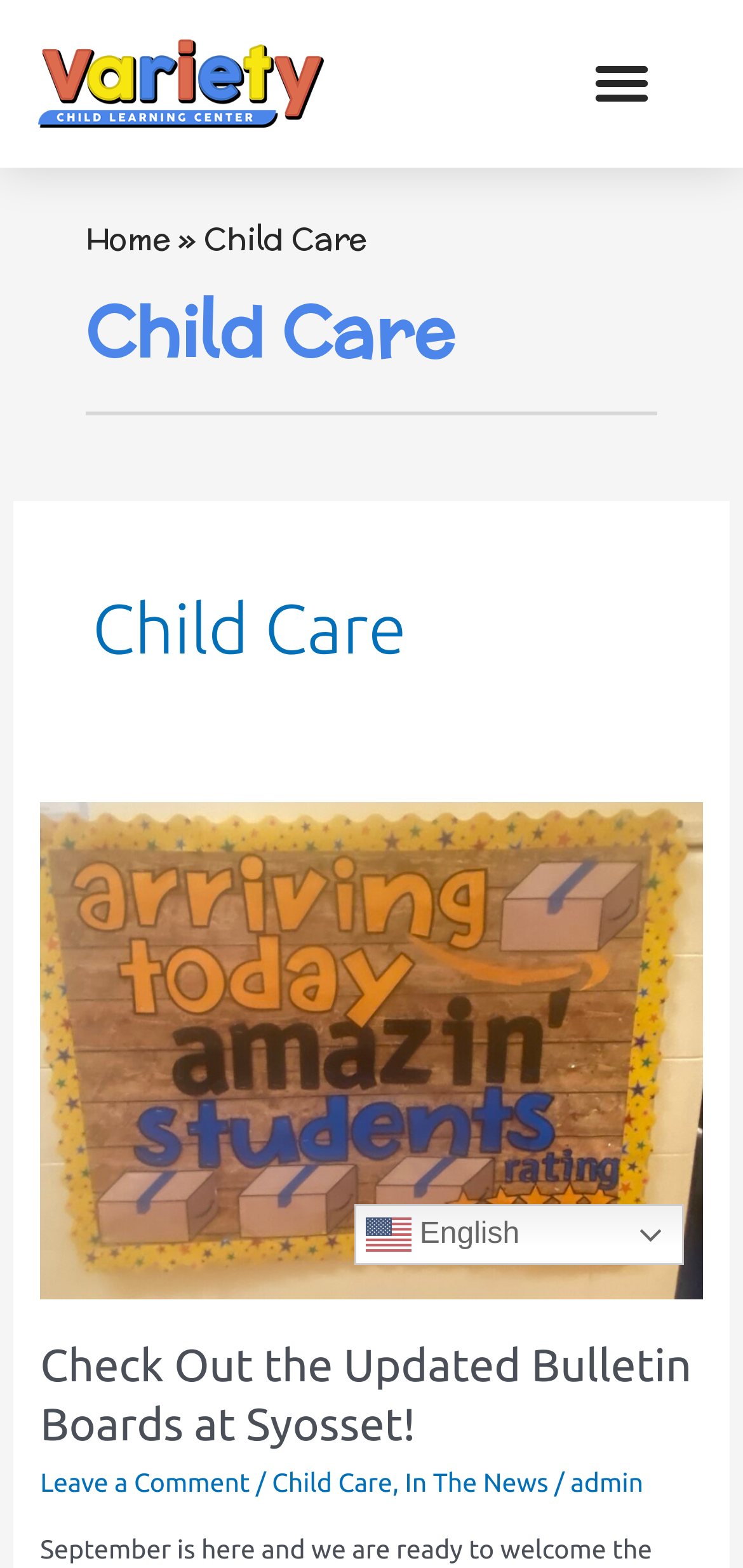Given the element description "Child Care" in the screenshot, predict the bounding box coordinates of that UI element.

[0.366, 0.935, 0.528, 0.955]